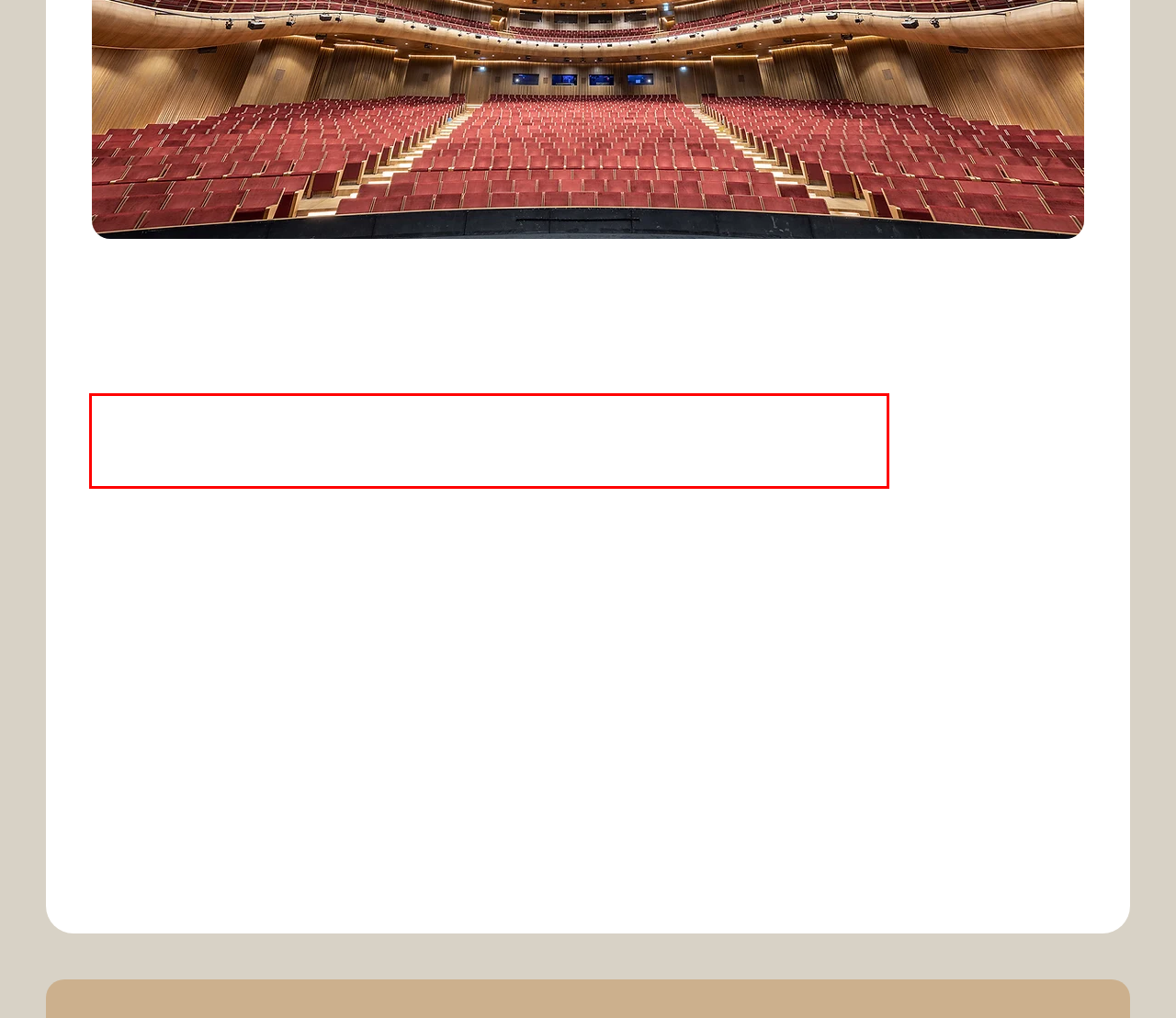You are provided with a screenshot of a webpage that includes a red bounding box. Extract and generate the text content found within the red bounding box.

Seating: Opera houses have a seating area for the audience, which may be arranged in multiple tiers, balconies or galleries. The seating area is designed to provide a clear view of the stage for all audience members and optimal acoustics for the sound of the performance.